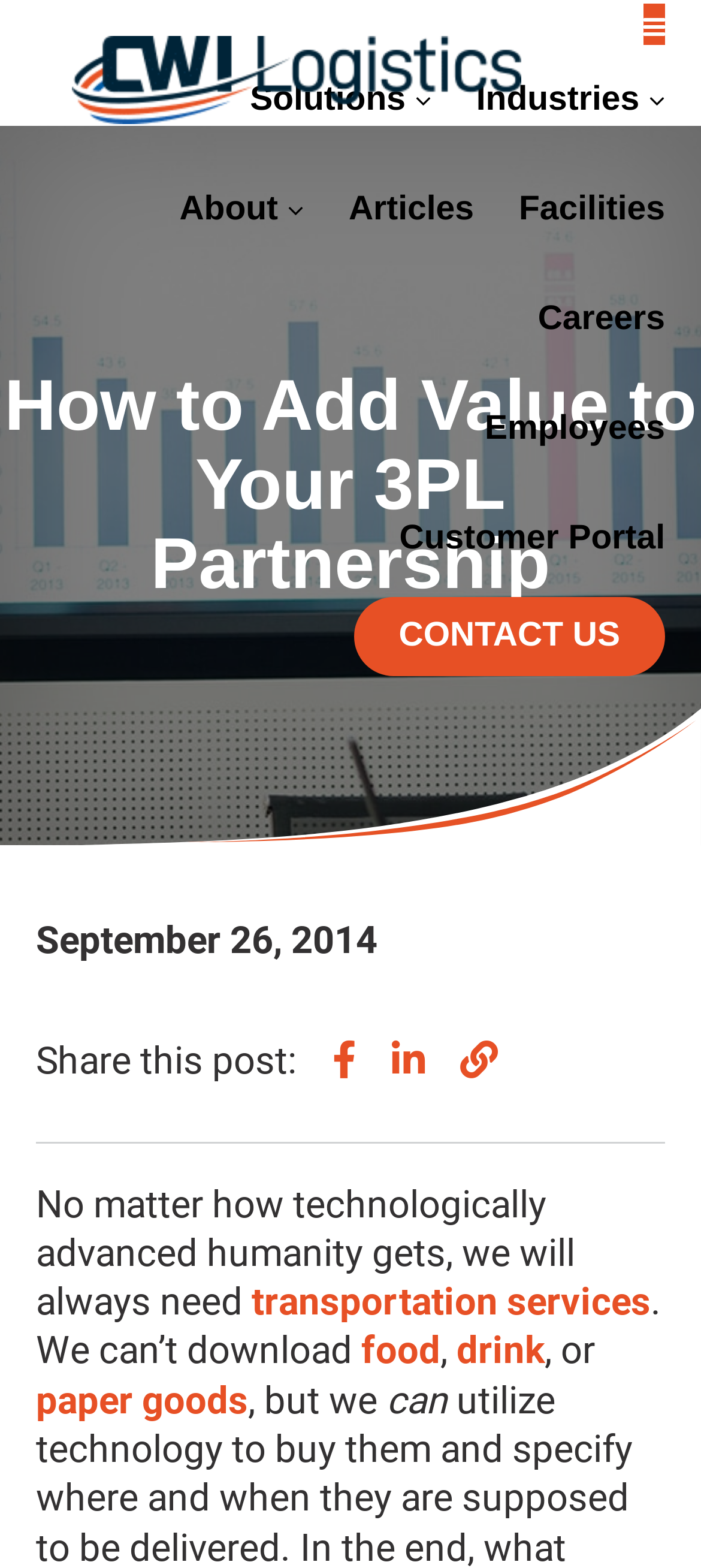Identify the bounding box coordinates of the area you need to click to perform the following instruction: "Click the CWI Logistics Logo".

[0.103, 0.057, 0.744, 0.084]